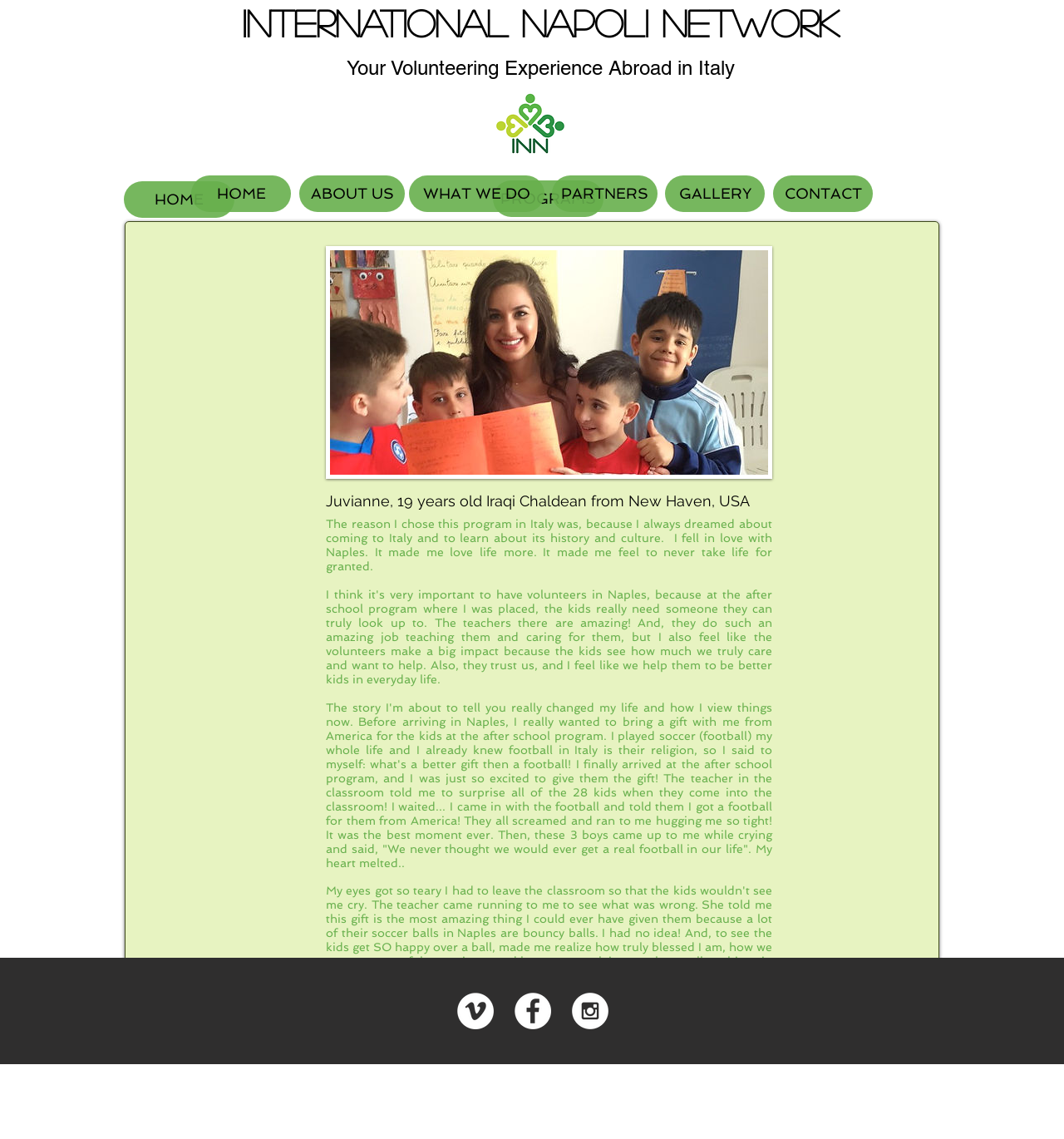Identify the coordinates of the bounding box for the element that must be clicked to accomplish the instruction: "Visit the Vimeo page".

[0.43, 0.872, 0.464, 0.904]